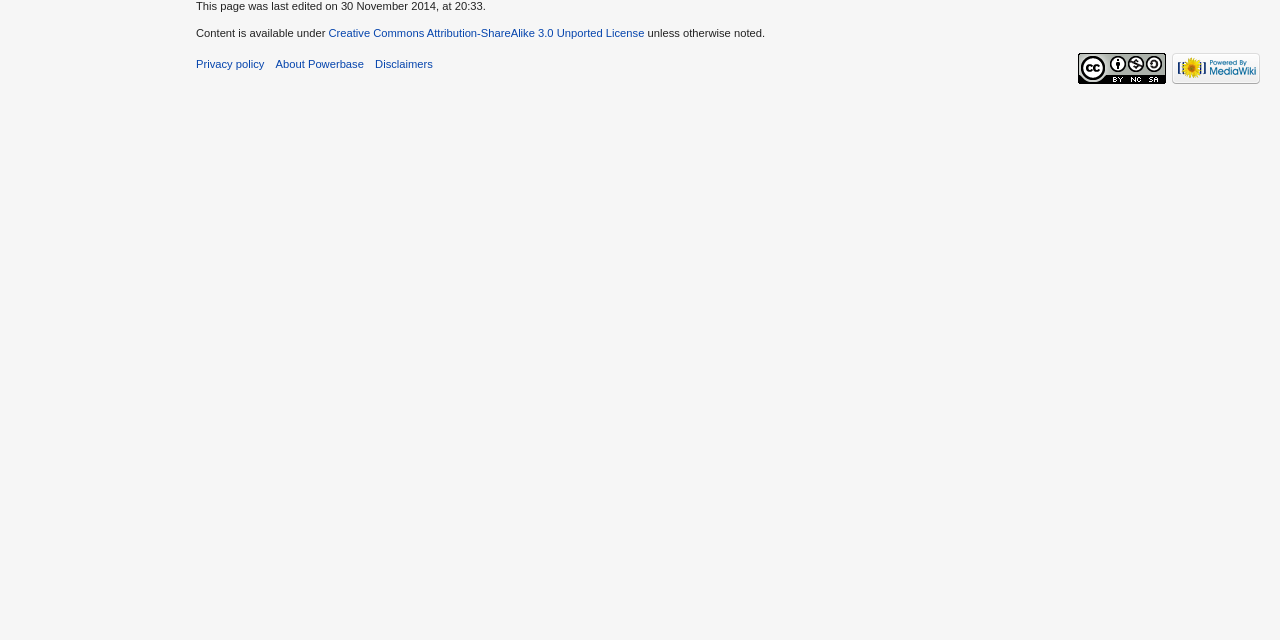Find the bounding box coordinates for the UI element that matches this description: "alt="Powered by MediaWiki"".

[0.916, 0.095, 0.984, 0.114]